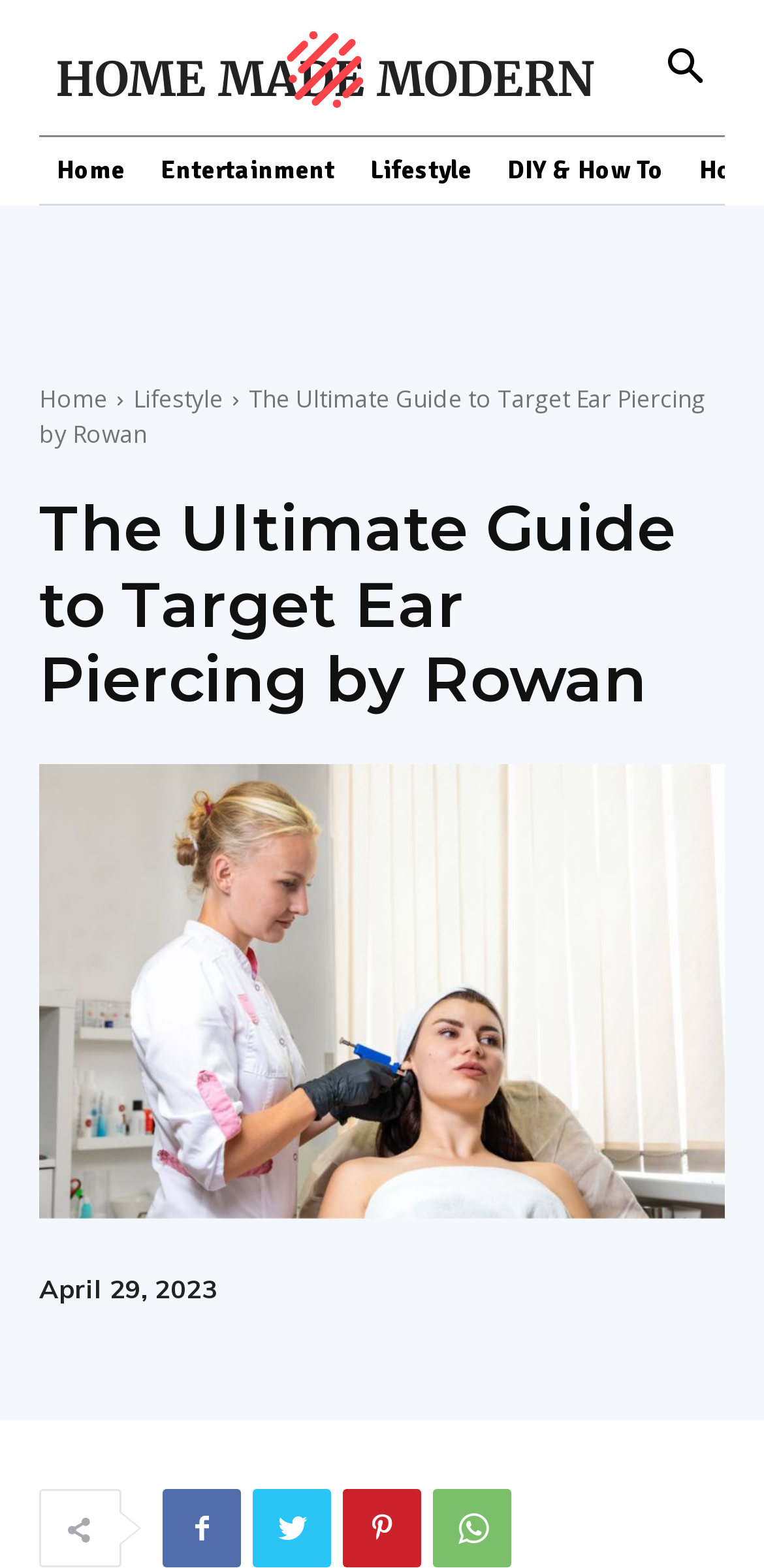How many categories are listed in the top navigation bar?
From the image, respond using a single word or phrase.

4